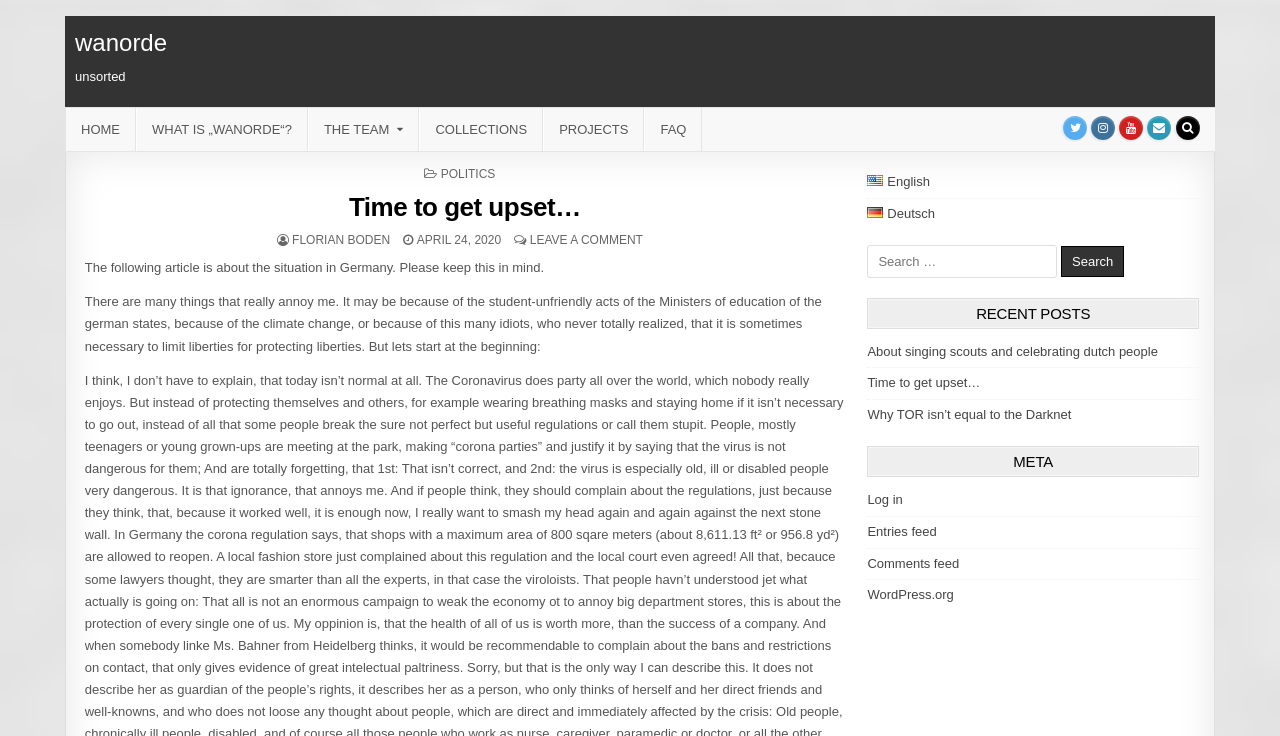Please find the bounding box coordinates of the element's region to be clicked to carry out this instruction: "Search for something".

[0.678, 0.332, 0.826, 0.377]